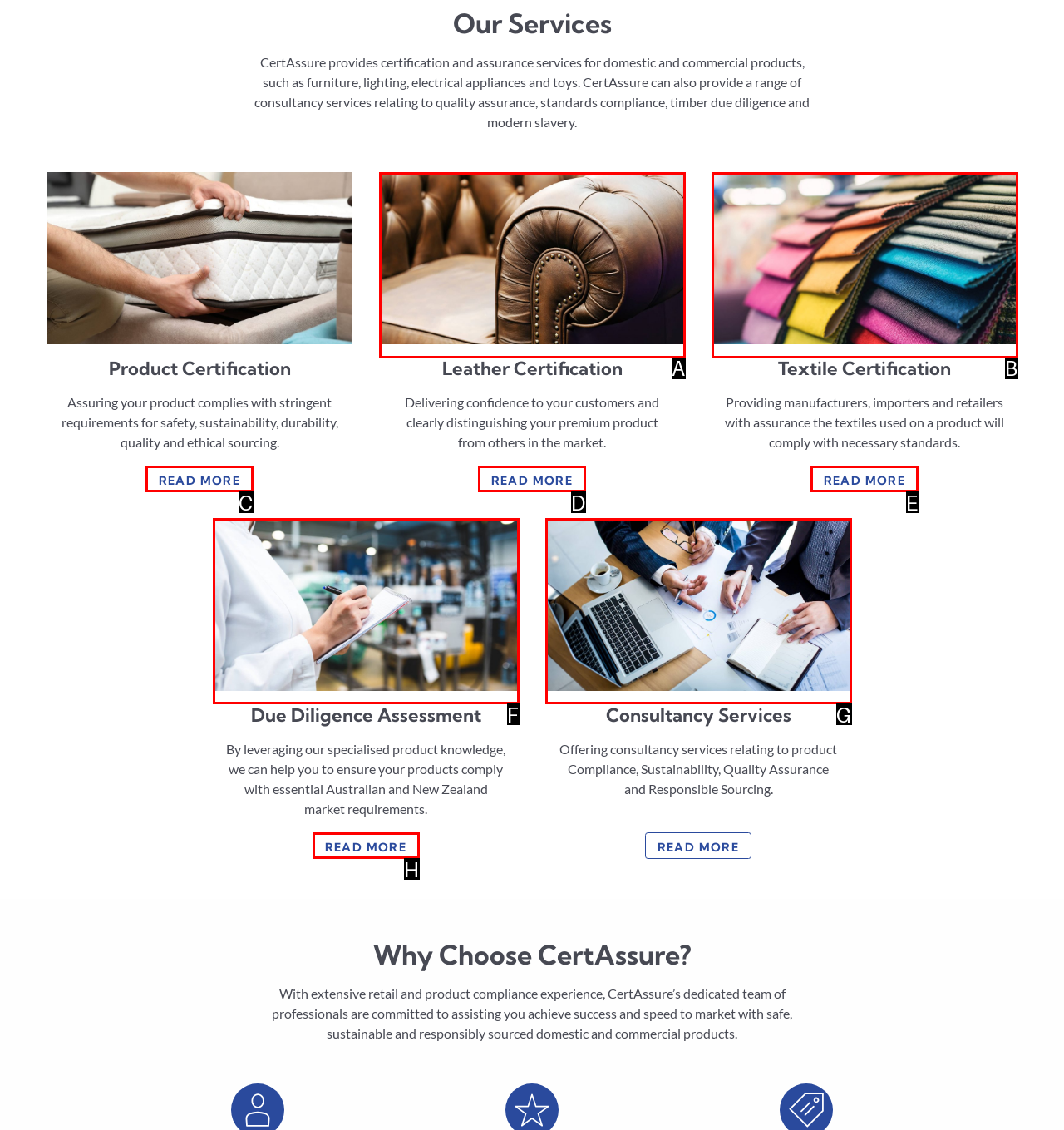Specify which element within the red bounding boxes should be clicked for this task: Discover due diligence assessment Respond with the letter of the correct option.

H